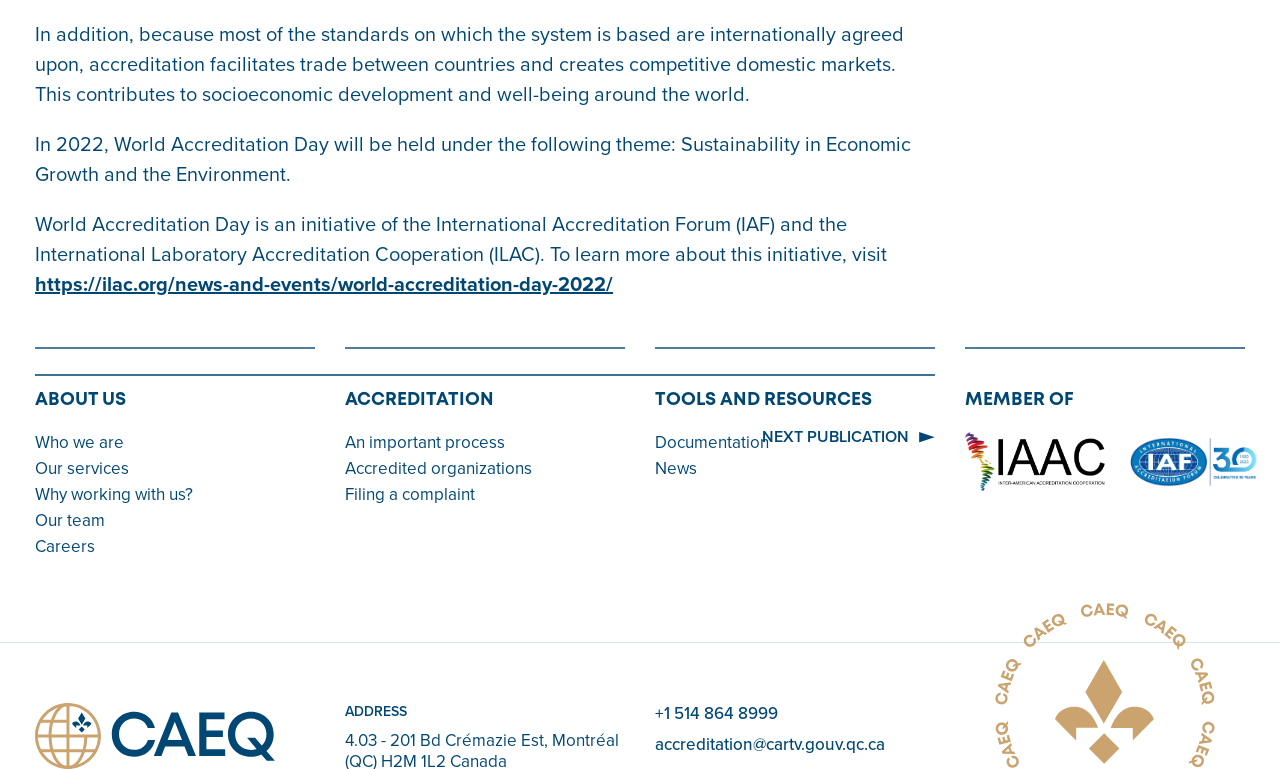How can I contact the organization?
Using the information presented in the image, please offer a detailed response to the question.

I found this information by looking at the 'ADDRESS' section, which provides a phone number and email address: '+1 514 864 8999' and 'accreditation@cartv.gouv.qc.ca'.